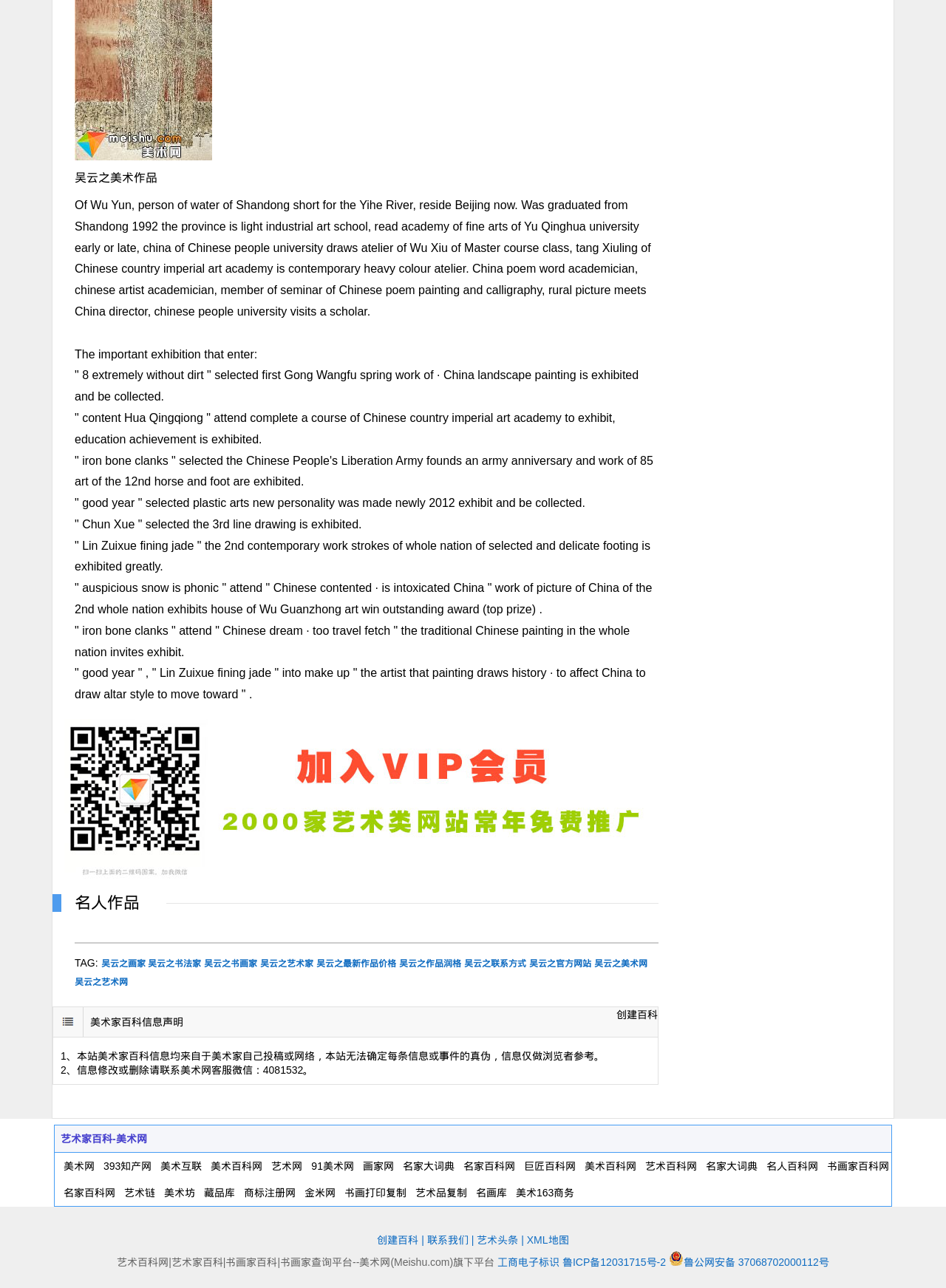Identify the bounding box coordinates for the UI element described as follows: "创建百科". Ensure the coordinates are four float numbers between 0 and 1, formatted as [left, top, right, bottom].

[0.399, 0.958, 0.443, 0.967]